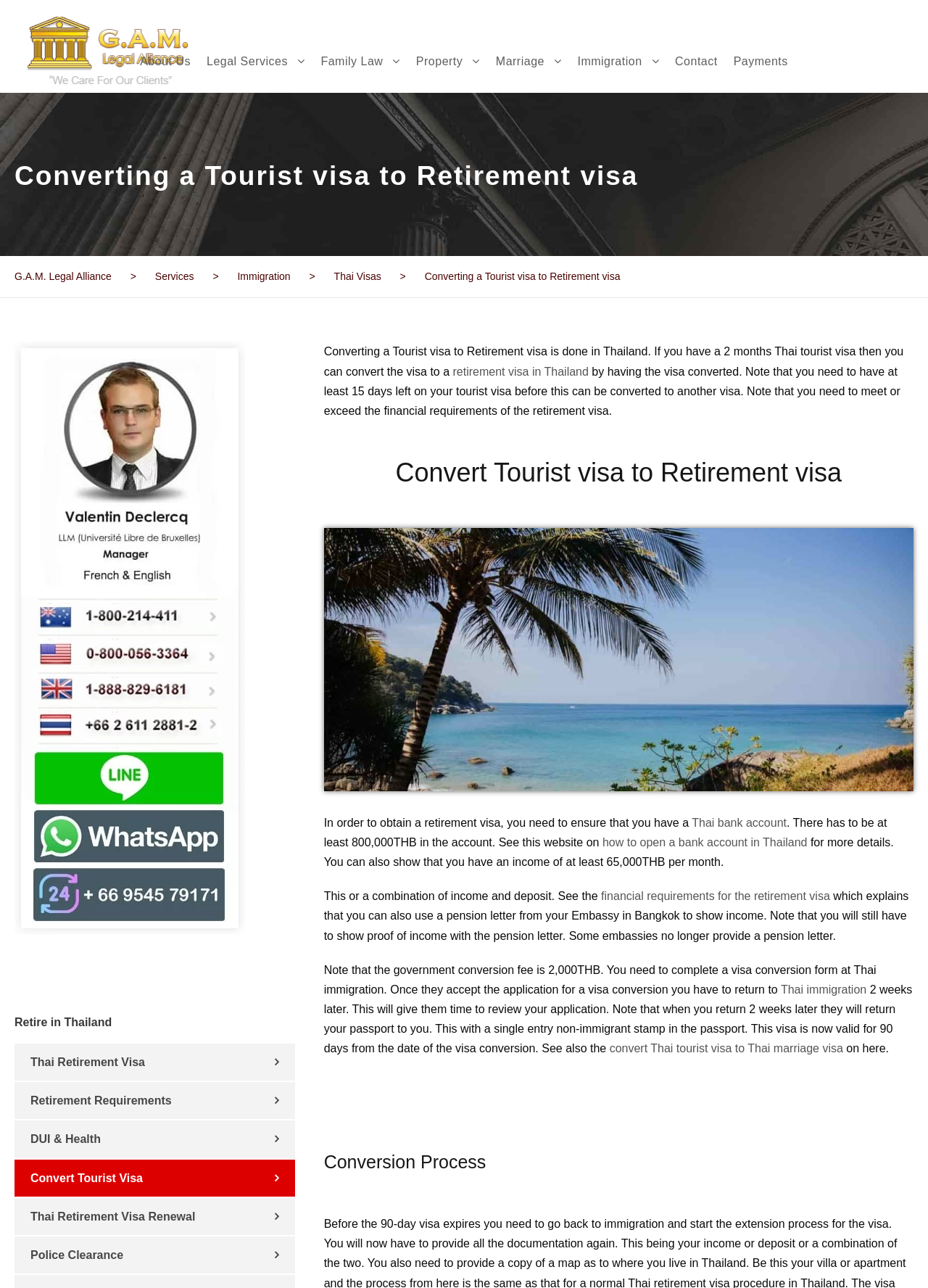Given the element description, predict the bounding box coordinates in the format (top-left x, top-left y, bottom-right x, bottom-right y), using floating point numbers between 0 and 1: 徳島大学 教育研究者総覧

None